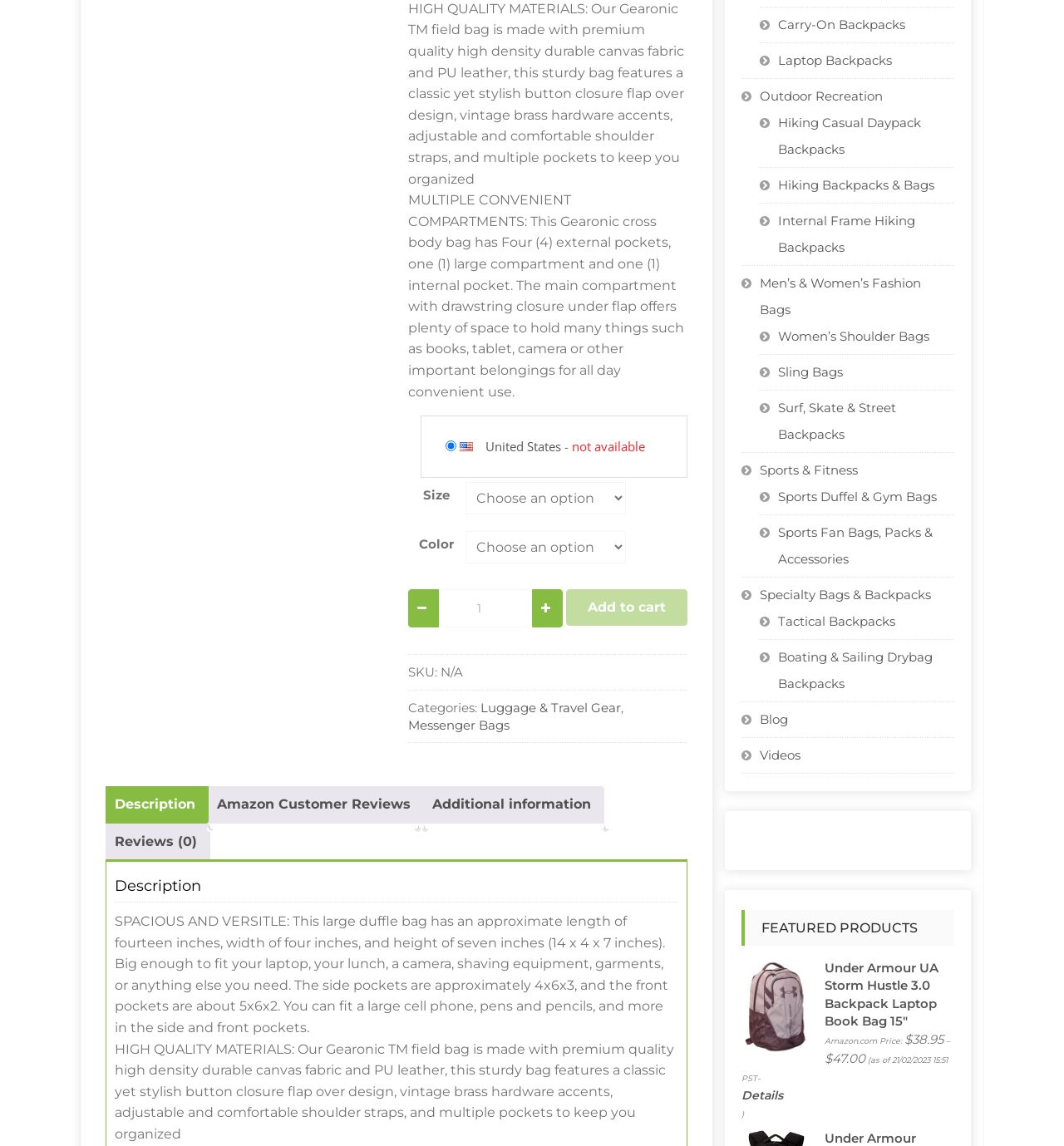Determine the coordinates of the bounding box for the clickable area needed to execute this instruction: "View reviews".

[0.108, 0.721, 0.185, 0.749]